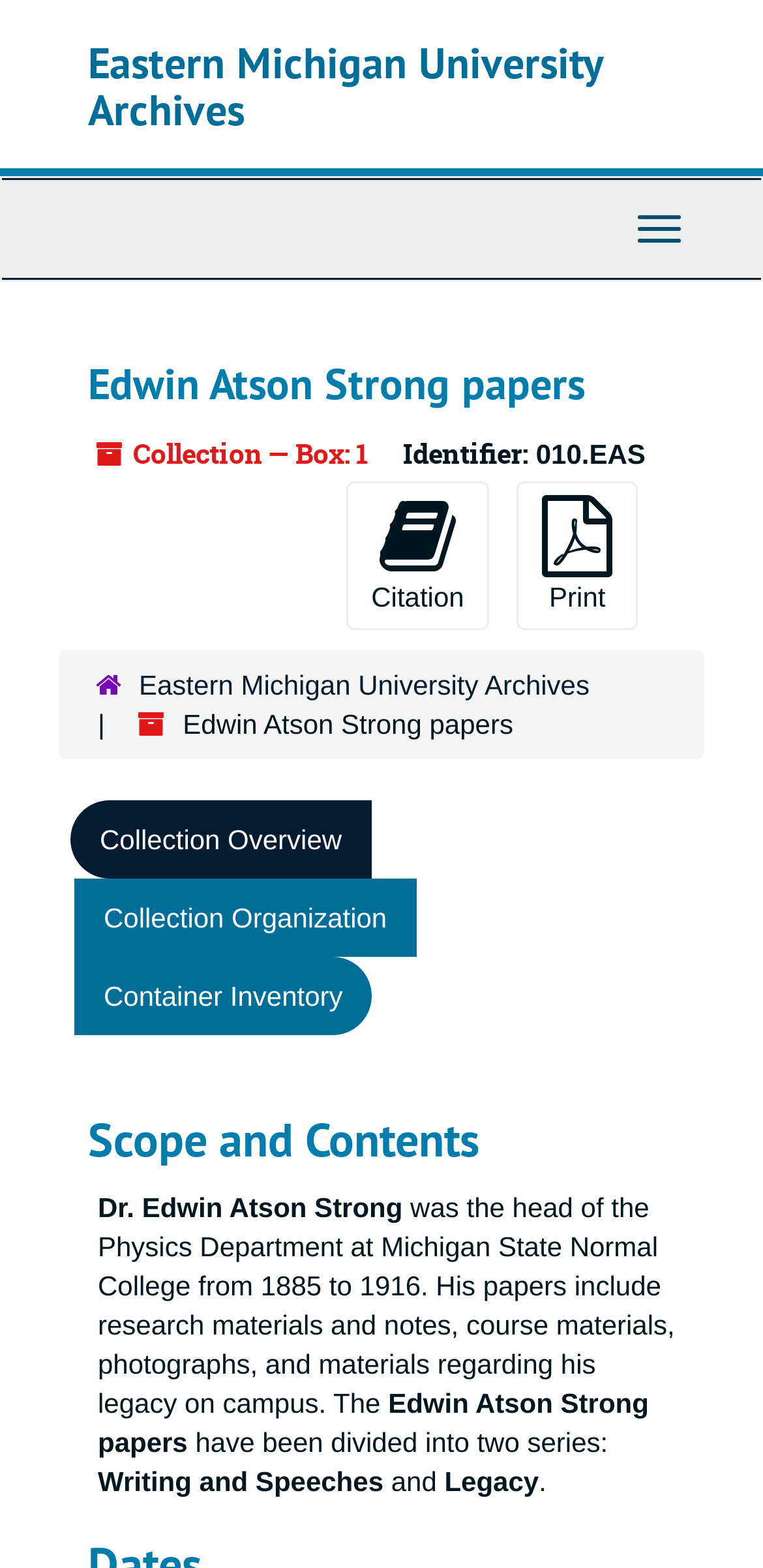Determine the bounding box coordinates for the area that should be clicked to carry out the following instruction: "Click on the 'Citation' button".

[0.453, 0.307, 0.642, 0.402]